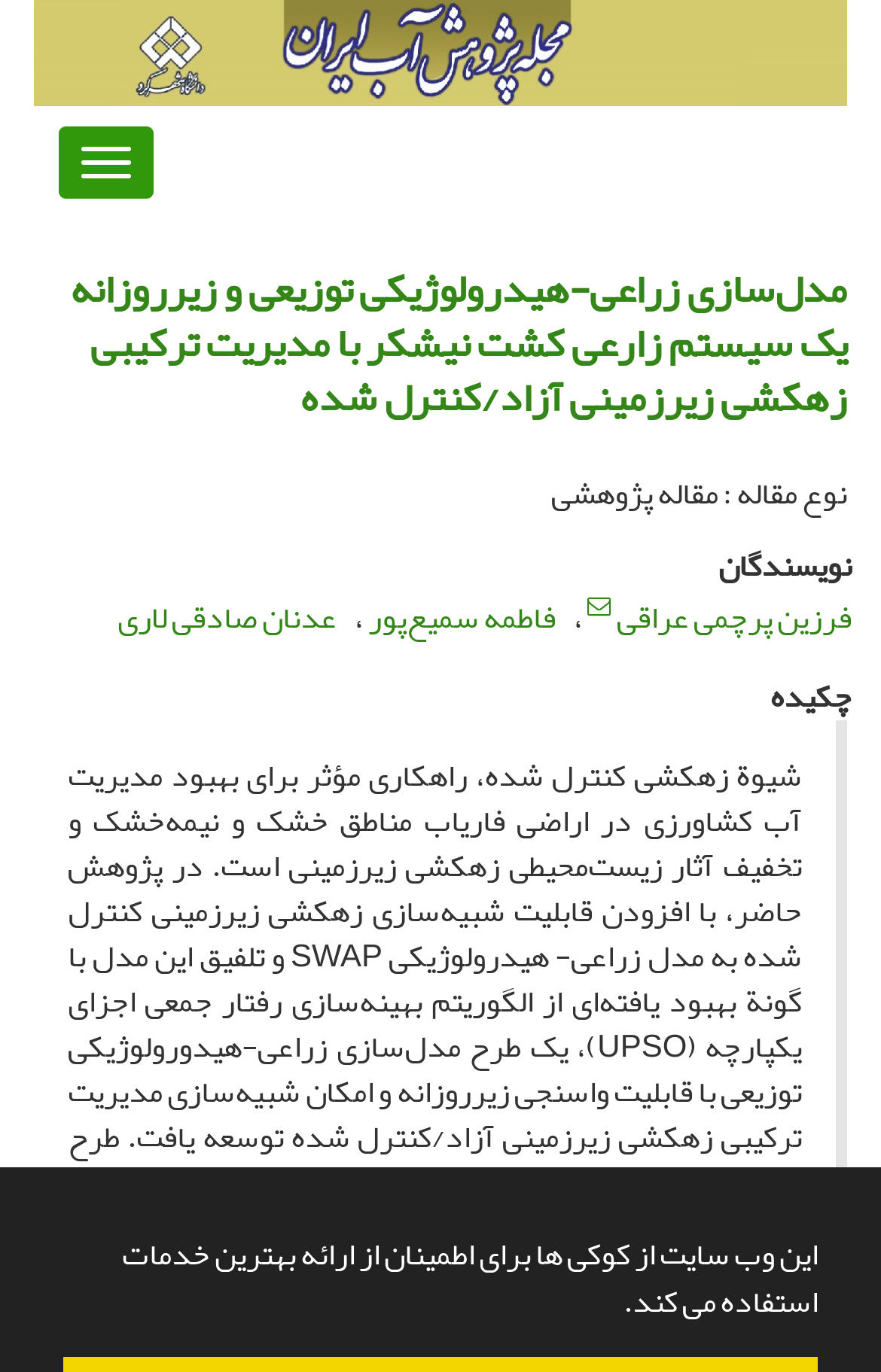Please locate the UI element described by "عدنان صادقی لاری" and provide its bounding box coordinates.

[0.133, 0.427, 0.382, 0.472]